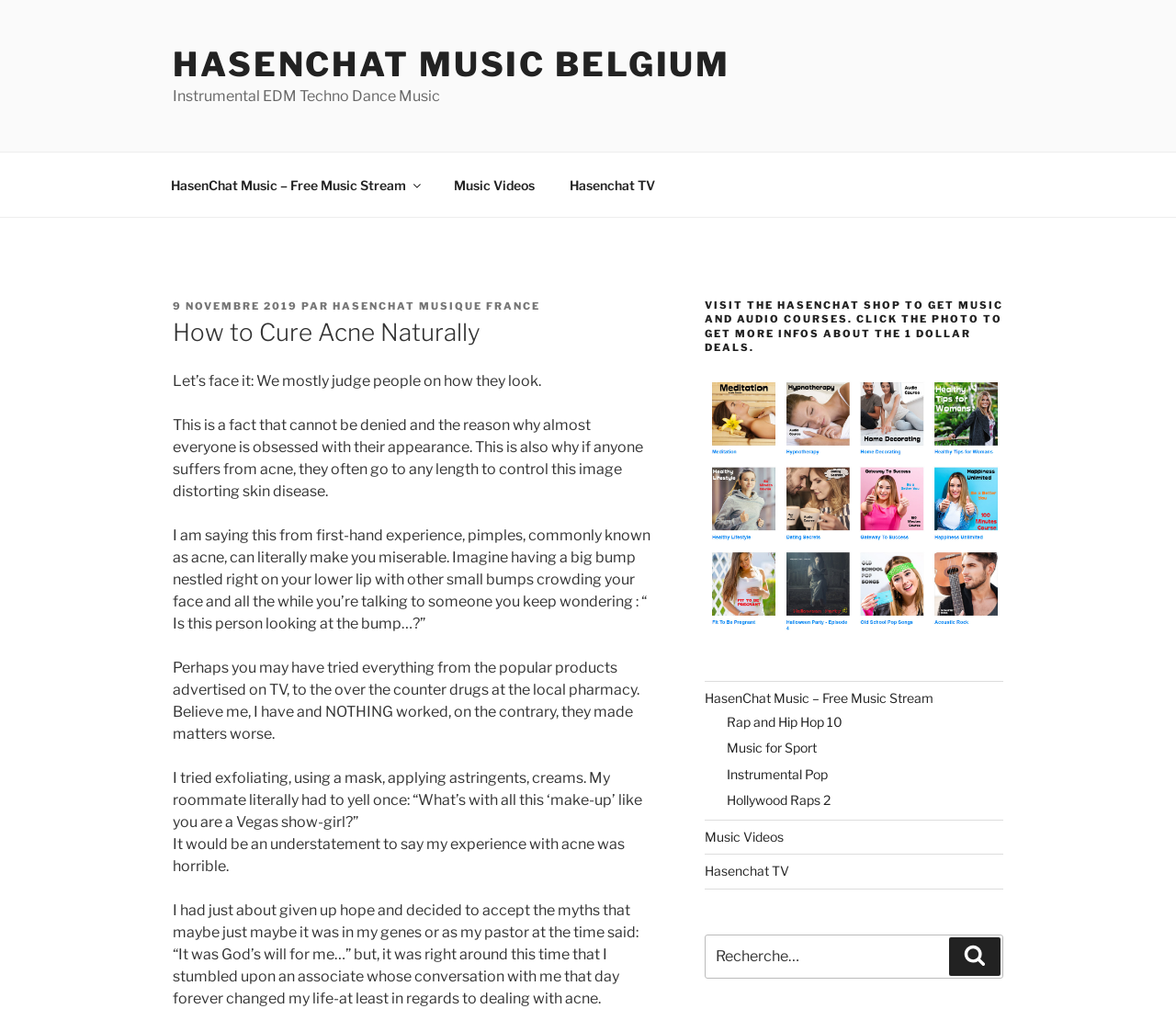Please find the bounding box coordinates of the element that you should click to achieve the following instruction: "Click on the 'HasenChat Music – Free Music Stream' link". The coordinates should be presented as four float numbers between 0 and 1: [left, top, right, bottom].

[0.131, 0.159, 0.37, 0.203]